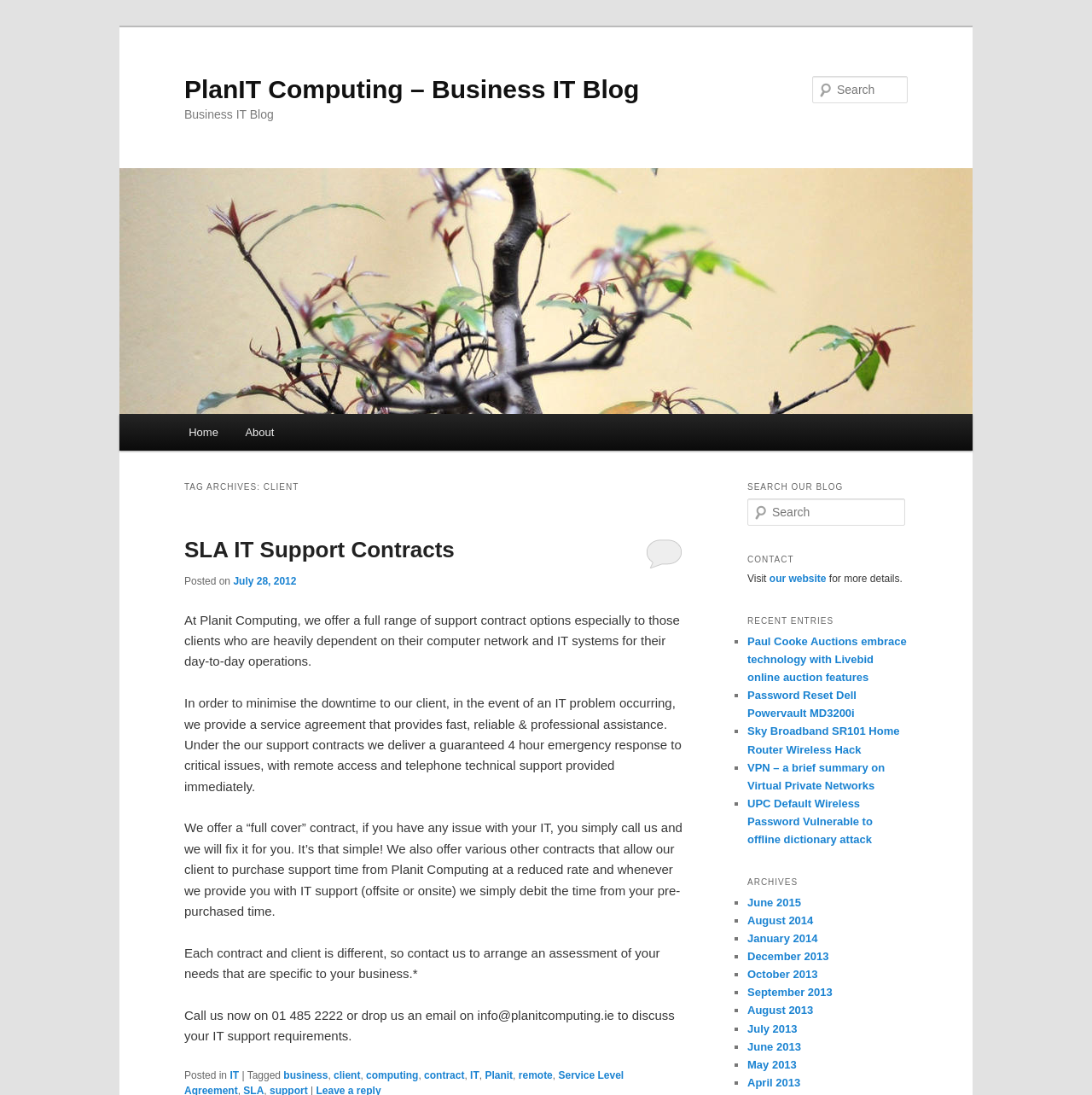Identify the bounding box coordinates for the UI element described as follows: "Password Reset Dell Powervault MD3200i". Ensure the coordinates are four float numbers between 0 and 1, formatted as [left, top, right, bottom].

[0.684, 0.629, 0.784, 0.657]